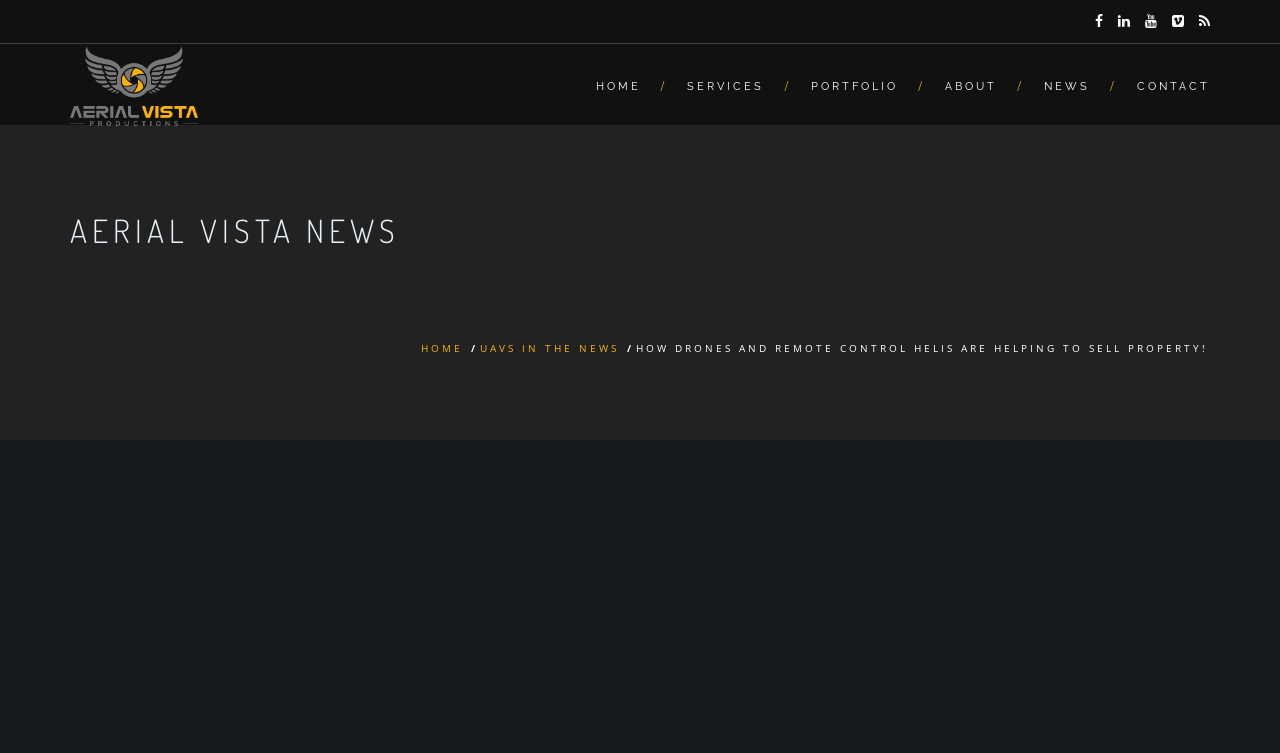Highlight the bounding box coordinates of the element you need to click to perform the following instruction: "View the ABOUT page."

[0.723, 0.059, 0.8, 0.165]